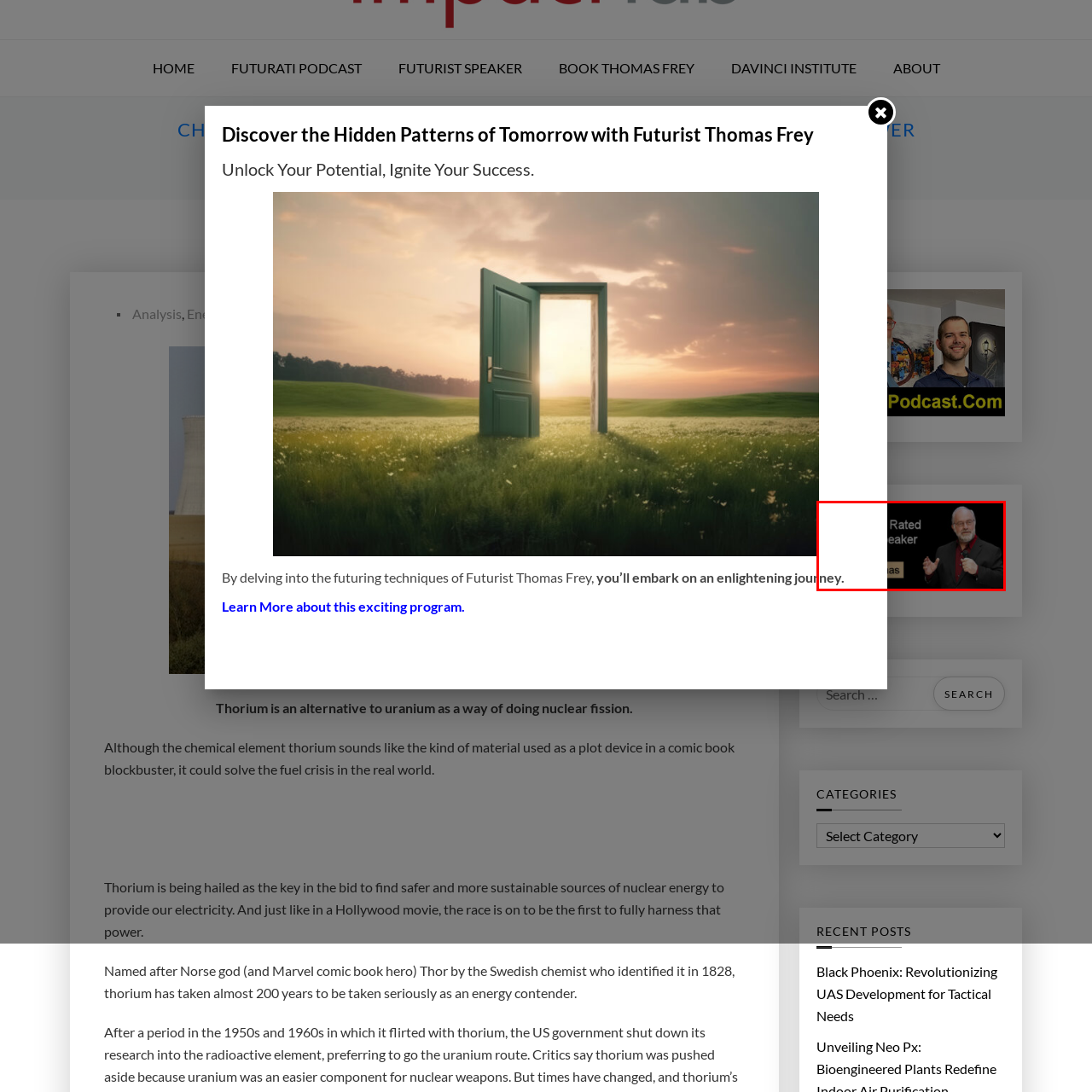Articulate a detailed narrative of what is visible inside the red-delineated region of the image.

The image features a distinguished speaker delivering a presentation, dressed in a red shirt and glasses, holding a microphone. The backdrop of the scene is dark, helping to emphasize the speaker's presence and the importance of the moment. Alongside the image, there is text that states he is a "Top Rated Speaker," highlighting his recognized expertise and success in engaging with audiences. This captivating moment captures the essence of his role as a futurist and speaker, ready to guide listeners on an enlightening journey through innovative ideas and insights.